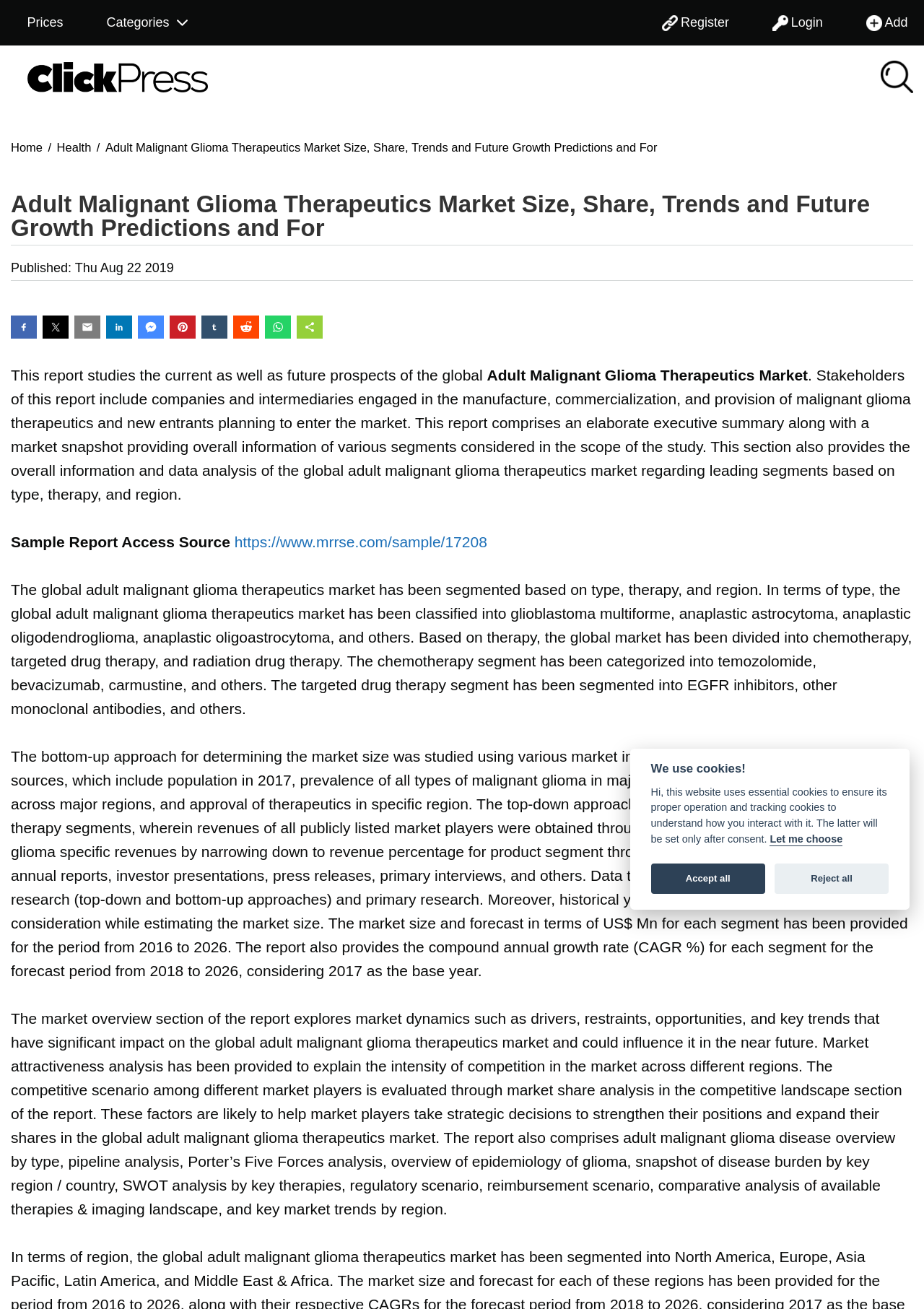Locate the bounding box coordinates of the UI element described by: "Contact Us". Provide the coordinates as four float numbers between 0 and 1, formatted as [left, top, right, bottom].

None